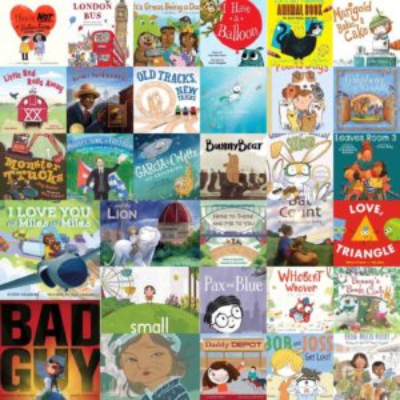What is the name of the illustrator of 'I Love You for Miles and Miles'?
Using the image, respond with a single word or phrase.

Mike Yamada